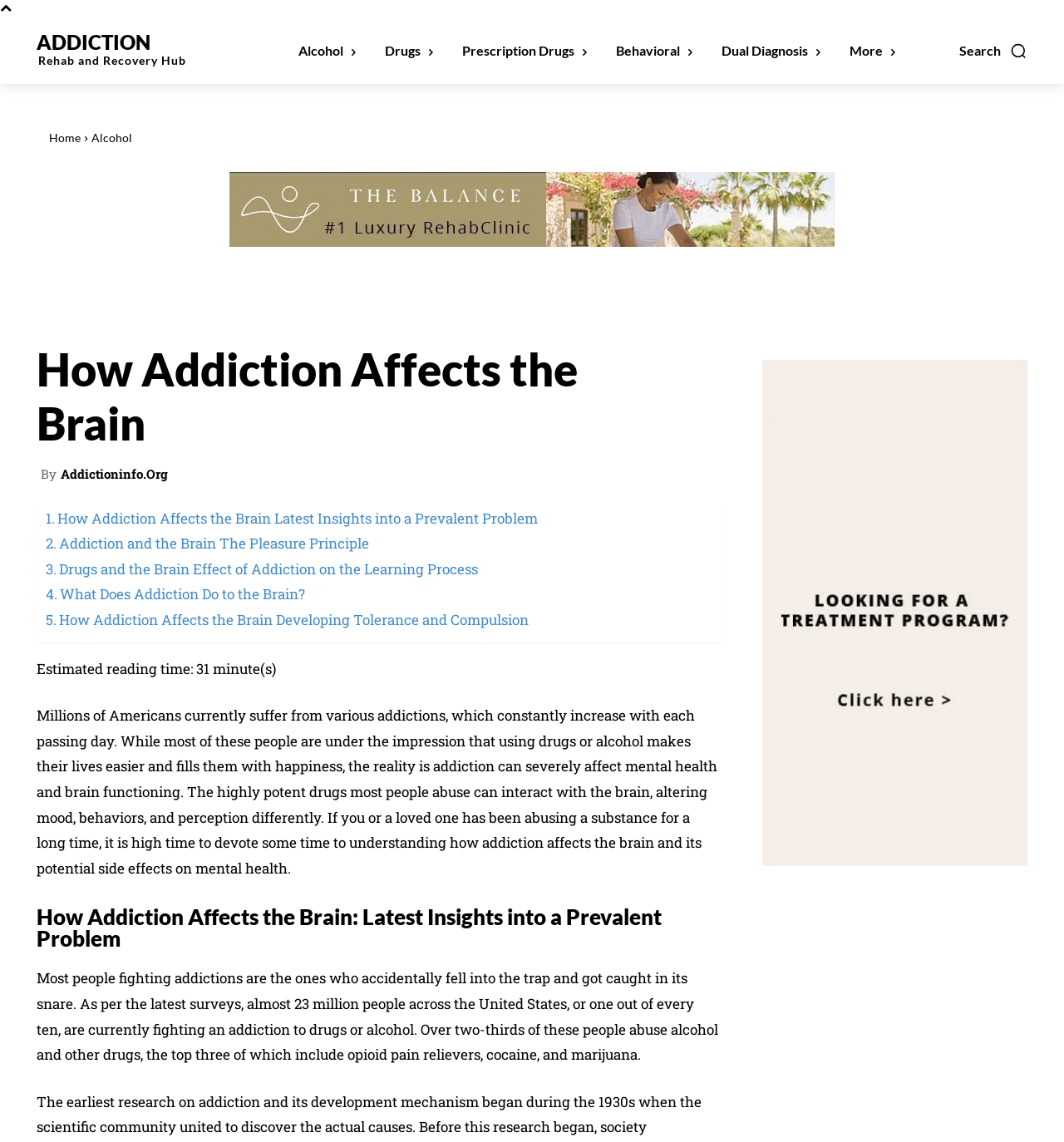What is the main heading of this webpage? Please extract and provide it.

How Addiction Affects the Brain